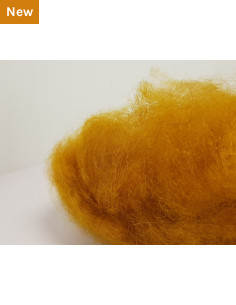What is the purpose of the 'New' label?
Examine the image and give a concise answer in one word or a short phrase.

To indicate a new product